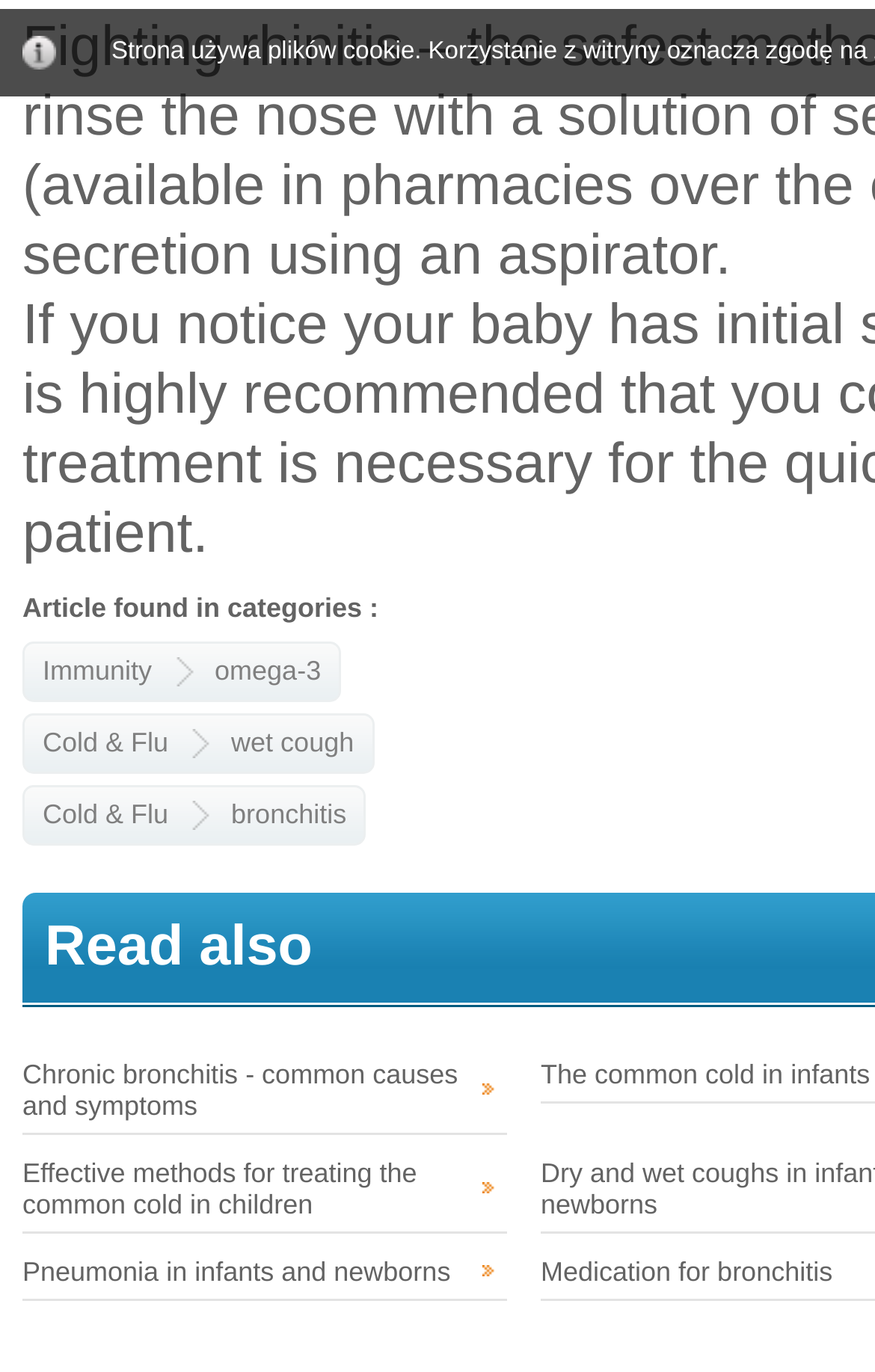Please identify the bounding box coordinates of the clickable area that will fulfill the following instruction: "Explore the article about Chronic bronchitis". The coordinates should be in the format of four float numbers between 0 and 1, i.e., [left, top, right, bottom].

[0.026, 0.763, 0.579, 0.827]